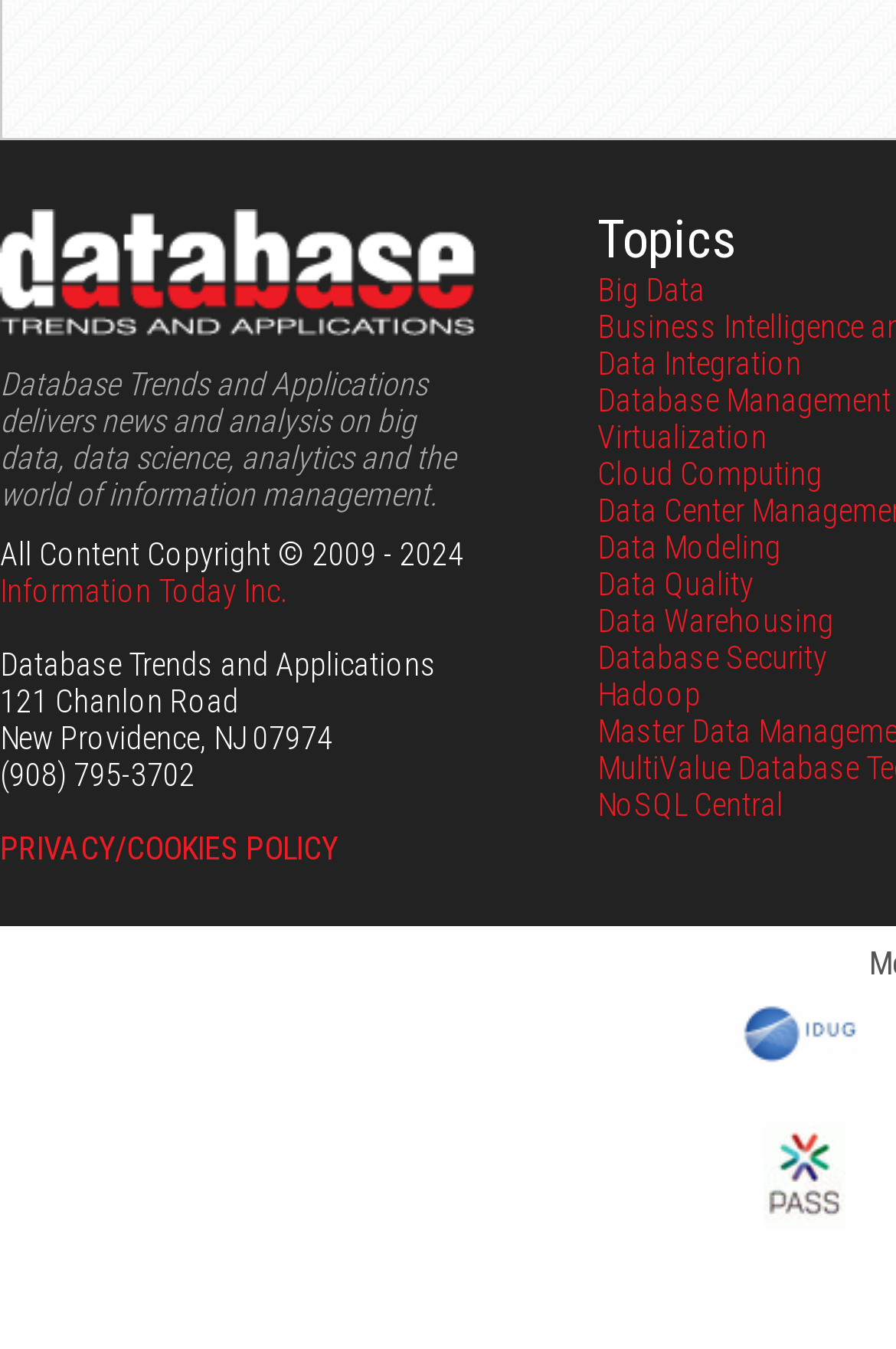What is the address of the company?
Based on the screenshot, give a detailed explanation to answer the question.

I found the address by examining the StaticText elements with the text '121 Chanlon Road', 'New Providence, NJ 07974', and combining them to form the full address.